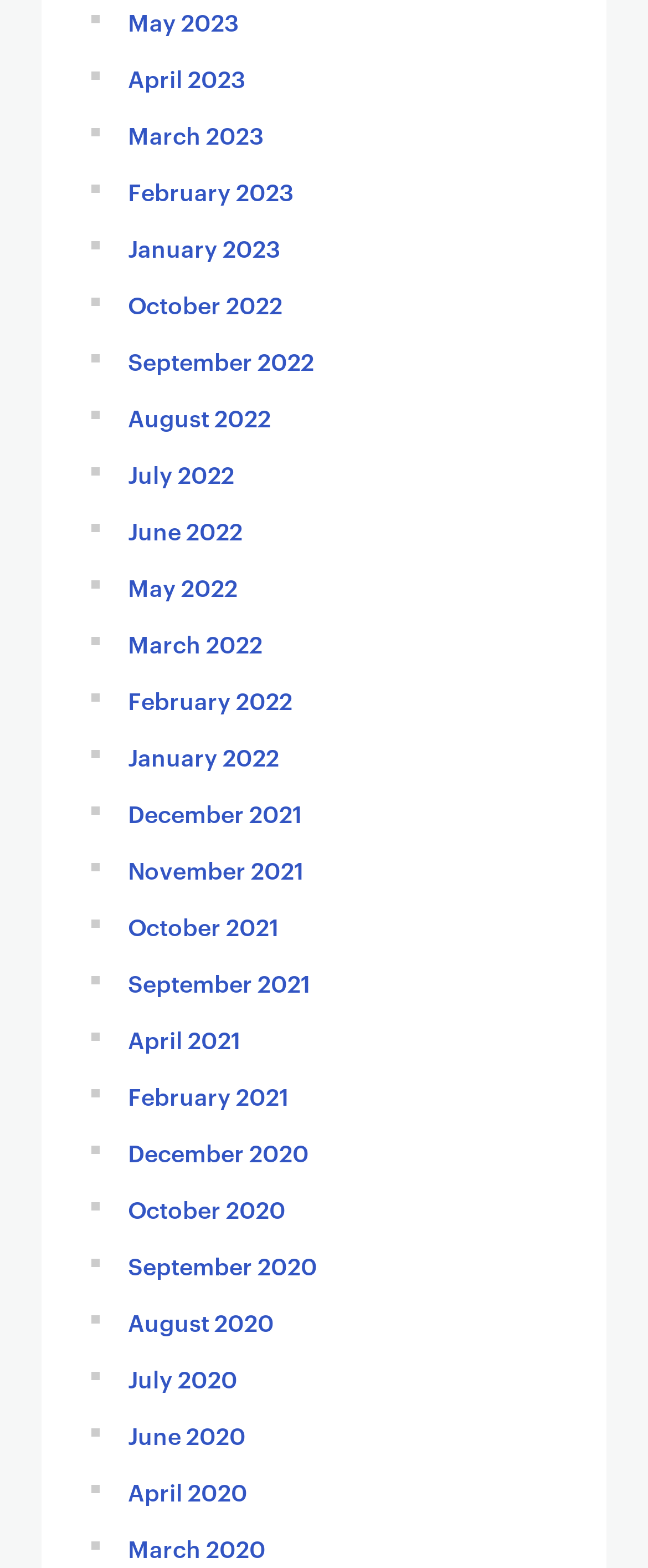Find the bounding box coordinates for the area that must be clicked to perform this action: "go to April 2022".

[0.197, 0.363, 0.367, 0.384]